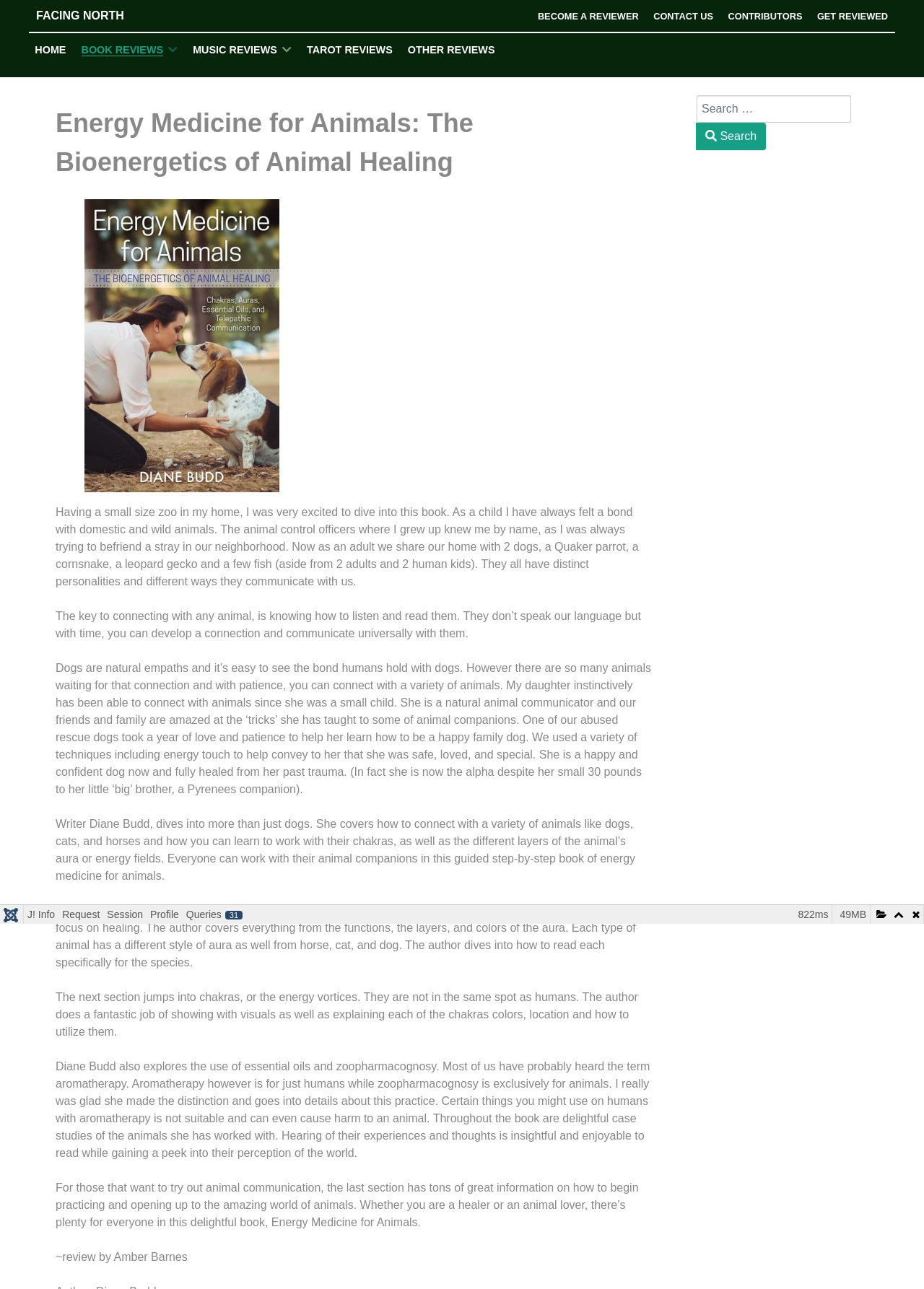Who is the reviewer of the book?
Answer the question with just one word or phrase using the image.

Amber Barnes